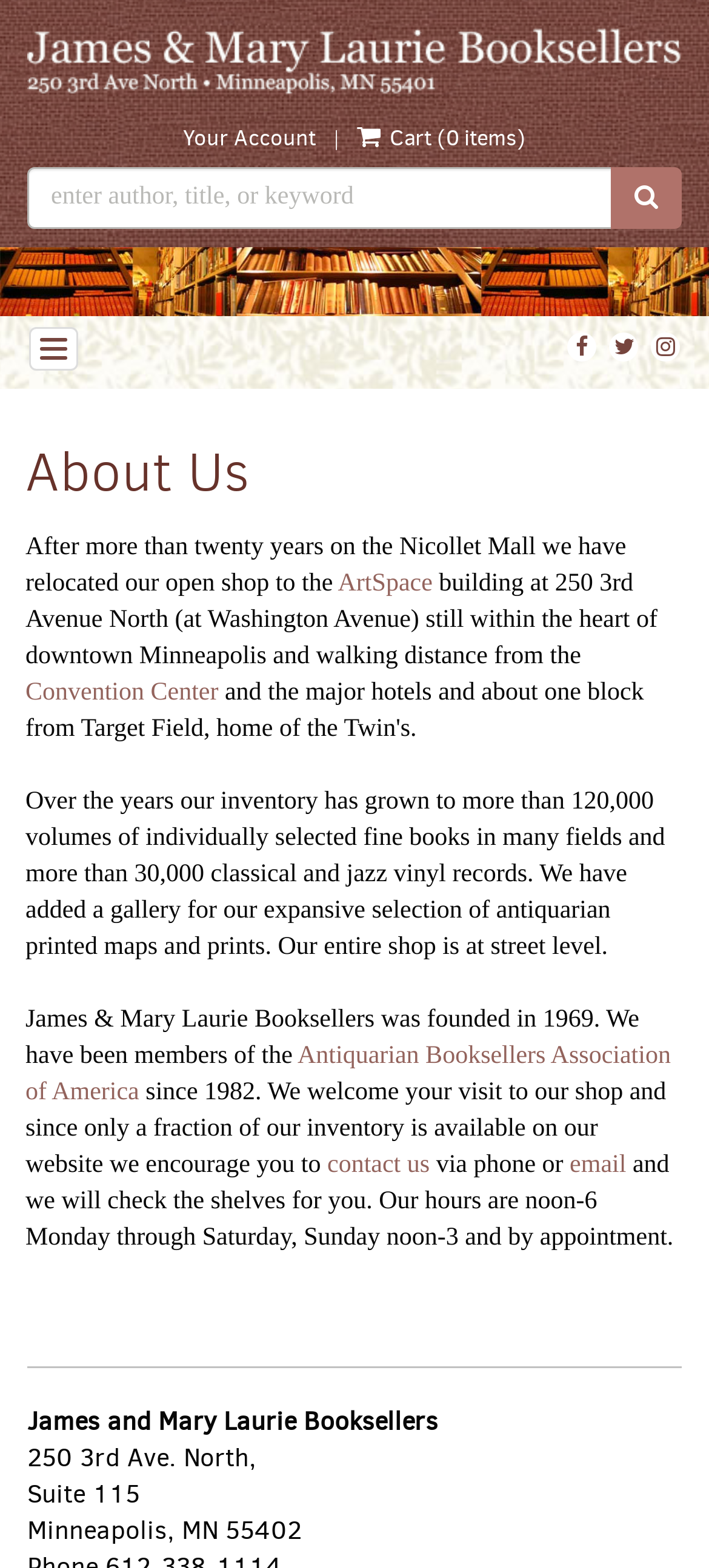What is the address of the bookstore?
Provide a detailed answer to the question using information from the image.

I found the answer by looking at the bottom of the webpage, where there is a section with the address of the bookstore. The address is written in a clear and concise manner, making it easy to read and understand.